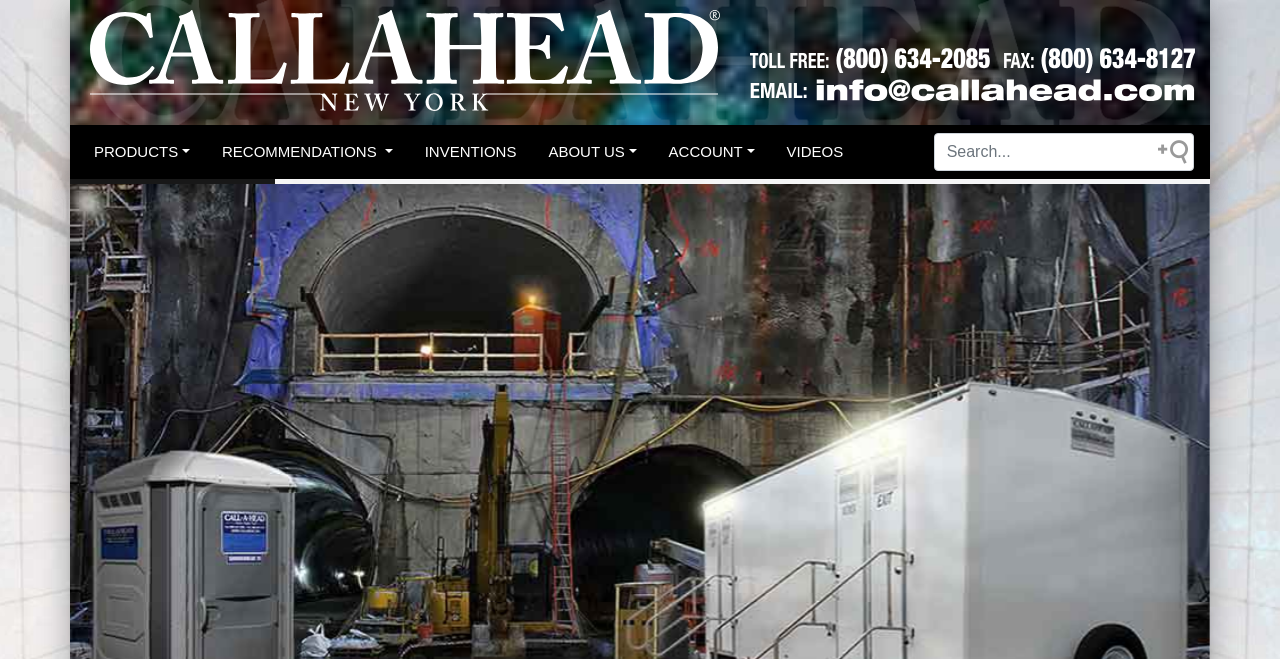Please determine the bounding box coordinates of the section I need to click to accomplish this instruction: "click the CALLAHEAD logo".

[0.066, 0.0, 0.562, 0.168]